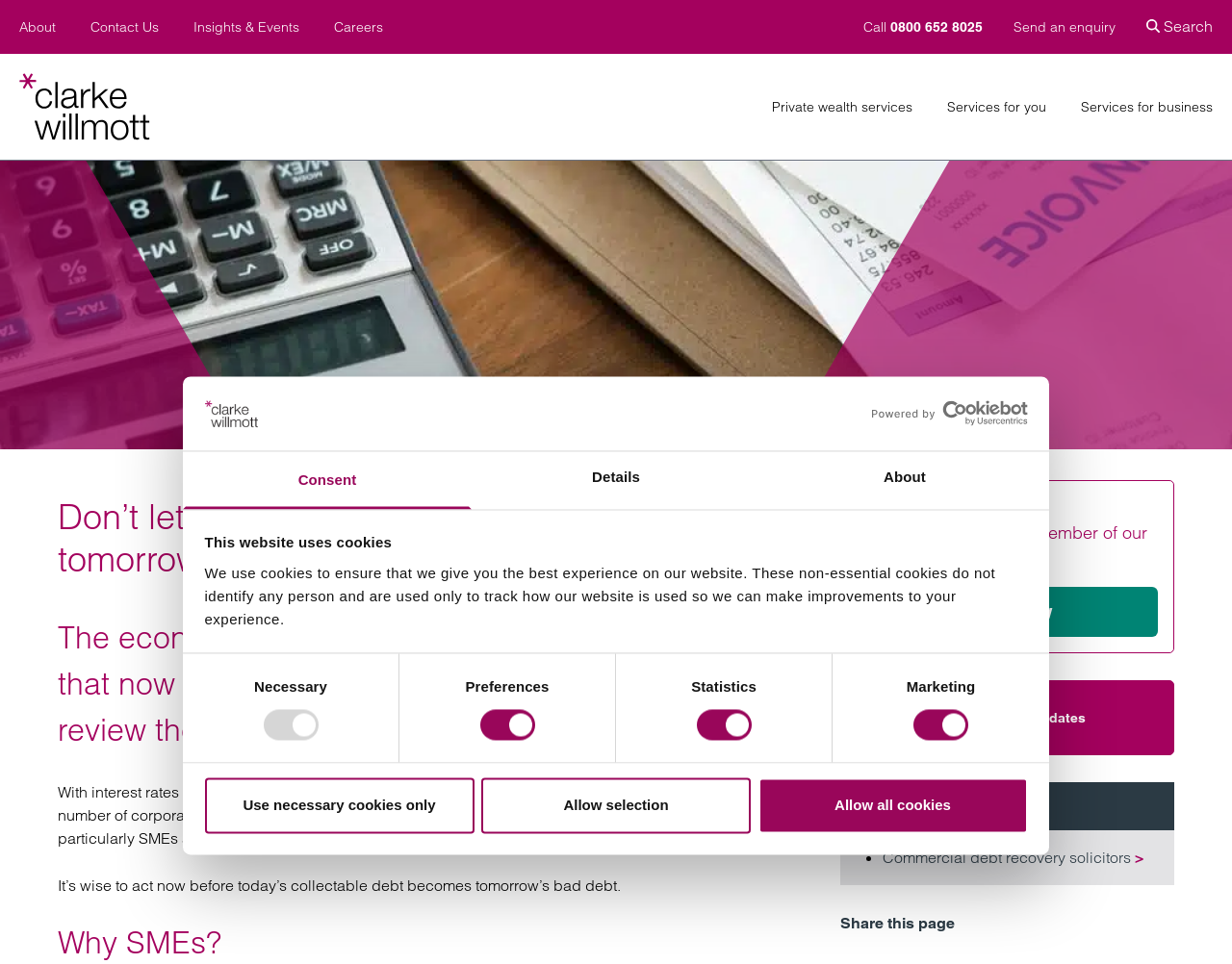Can you find and provide the title of the webpage?

Don’t let today’s collectable debt become tomorrow’s bad debt